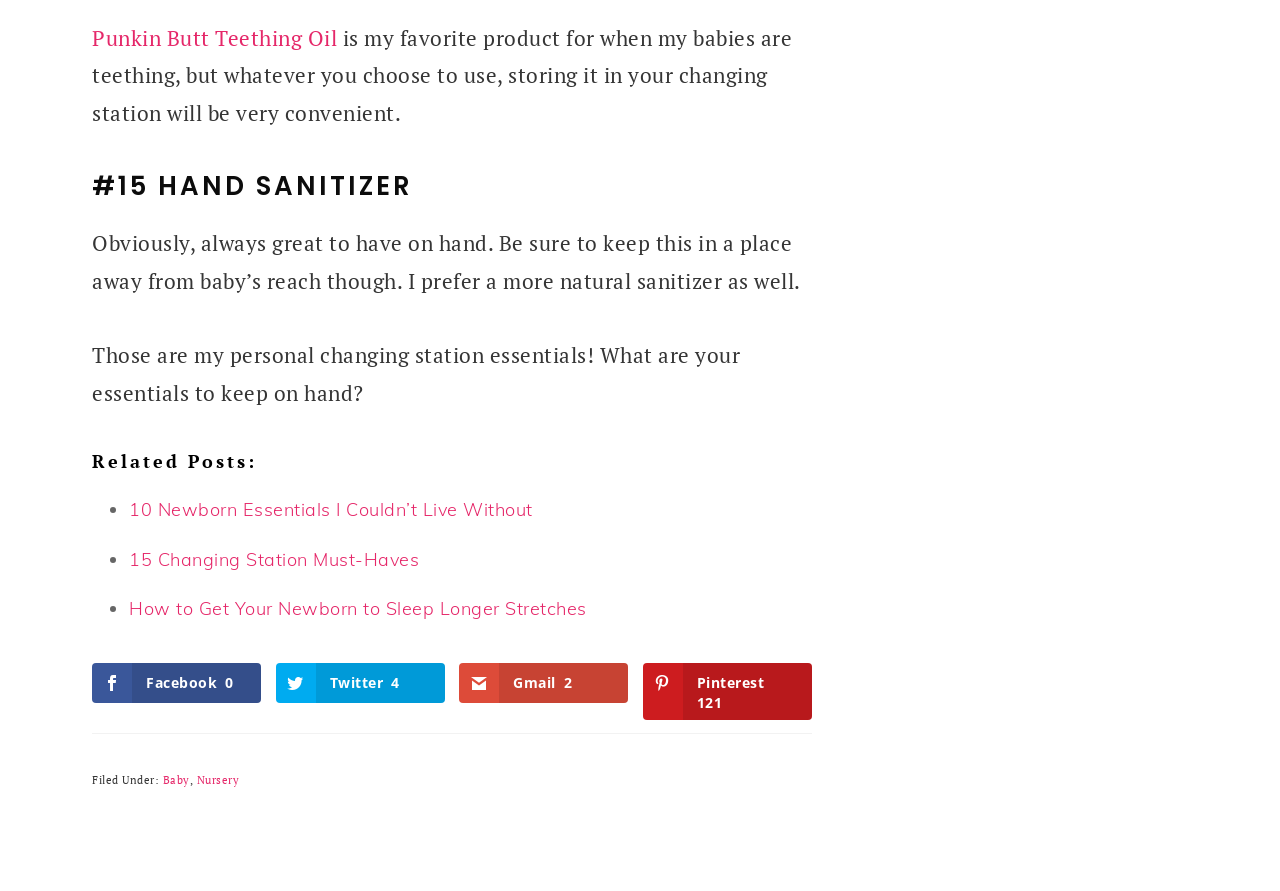What is the favorite product for teething?
Look at the image and respond to the question as thoroughly as possible.

The webpage mentions 'Punkin Butt Teething Oil' as the favorite product for when babies are teething, which is stated in the first sentence of the webpage.